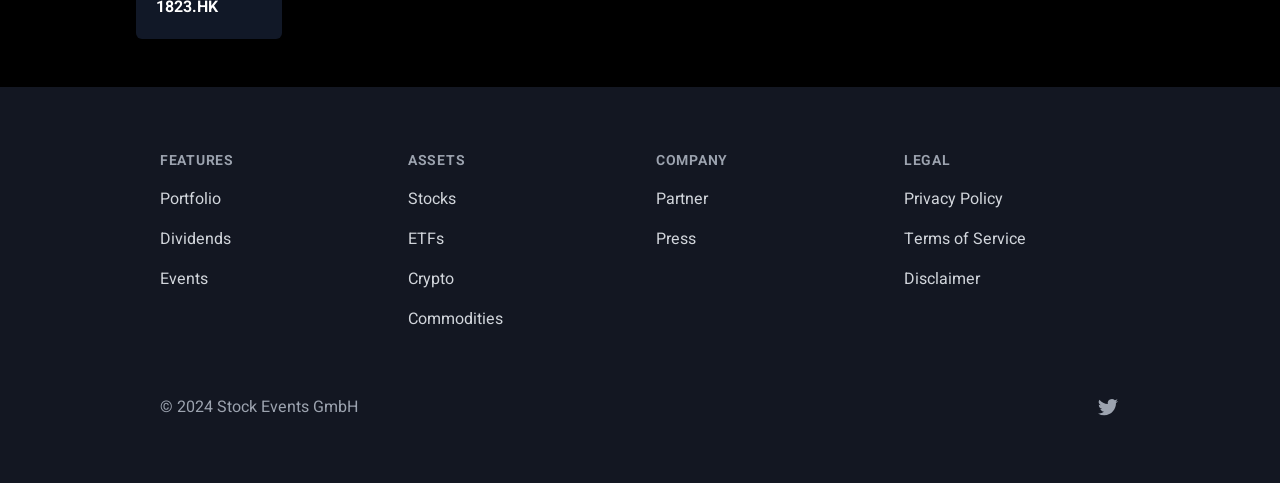Find the bounding box coordinates for the area that should be clicked to accomplish the instruction: "Search Safety".

None